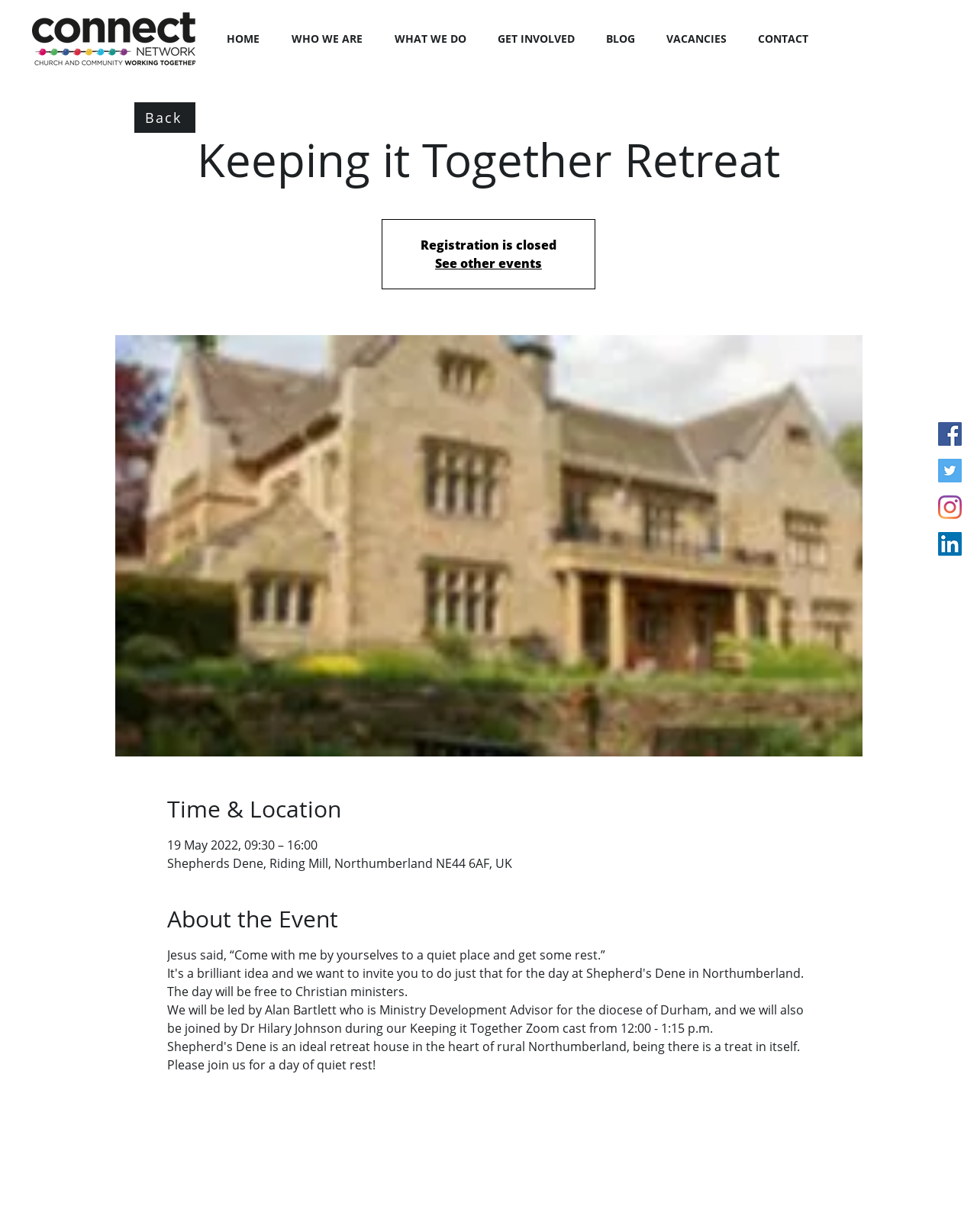Generate a thorough caption that explains the contents of the webpage.

The webpage appears to be a event page for a Christian ministry retreat called "Keeping it Together Retreat" organized by Connect Network. 

At the top left corner, there is a small image of an edited picture. Below it, there is a navigation menu with links to different sections of the website, including "HOME", "WHO WE ARE", "WHAT WE DO", "GET INVOLVED", "BLOG", "VACANCIES", and "CONTACT". 

On the top right corner, there is a social bar with links to Facebook, Twitter, Instagram, and LinkedIn, each represented by their respective social icons.

The main content of the page is divided into several sections. The first section has a heading "Keeping it Together Retreat" and a subheading "Registration is closed". Below it, there is a link to "See other events". 

To the right of this section, there is a large image related to the retreat. 

Below the image, there are three sections with headings "Time & Location", "About the Event", and a description of the event. The "Time & Location" section provides the date, time, and address of the event. The "About the Event" section describes the purpose of the event, which is to provide a quiet place for Christian ministers to rest and get some input from professionals. It also mentions the leaders of the event, including Alan Bartlett and Dr. Hilary Johnson.

At the top right corner, there is a "Back" link.